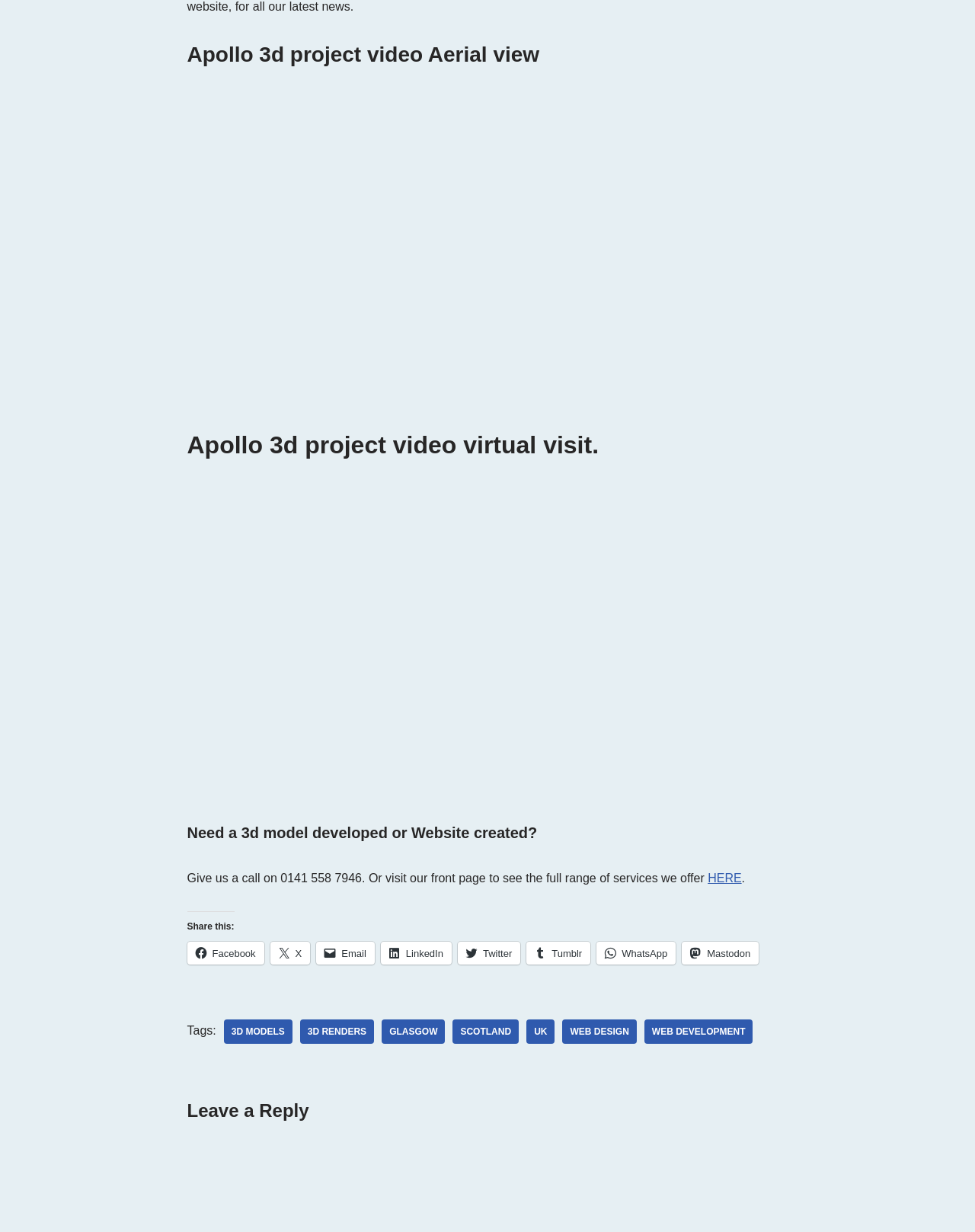Identify the bounding box coordinates of the section that should be clicked to achieve the task described: "Click on 'Home'".

None